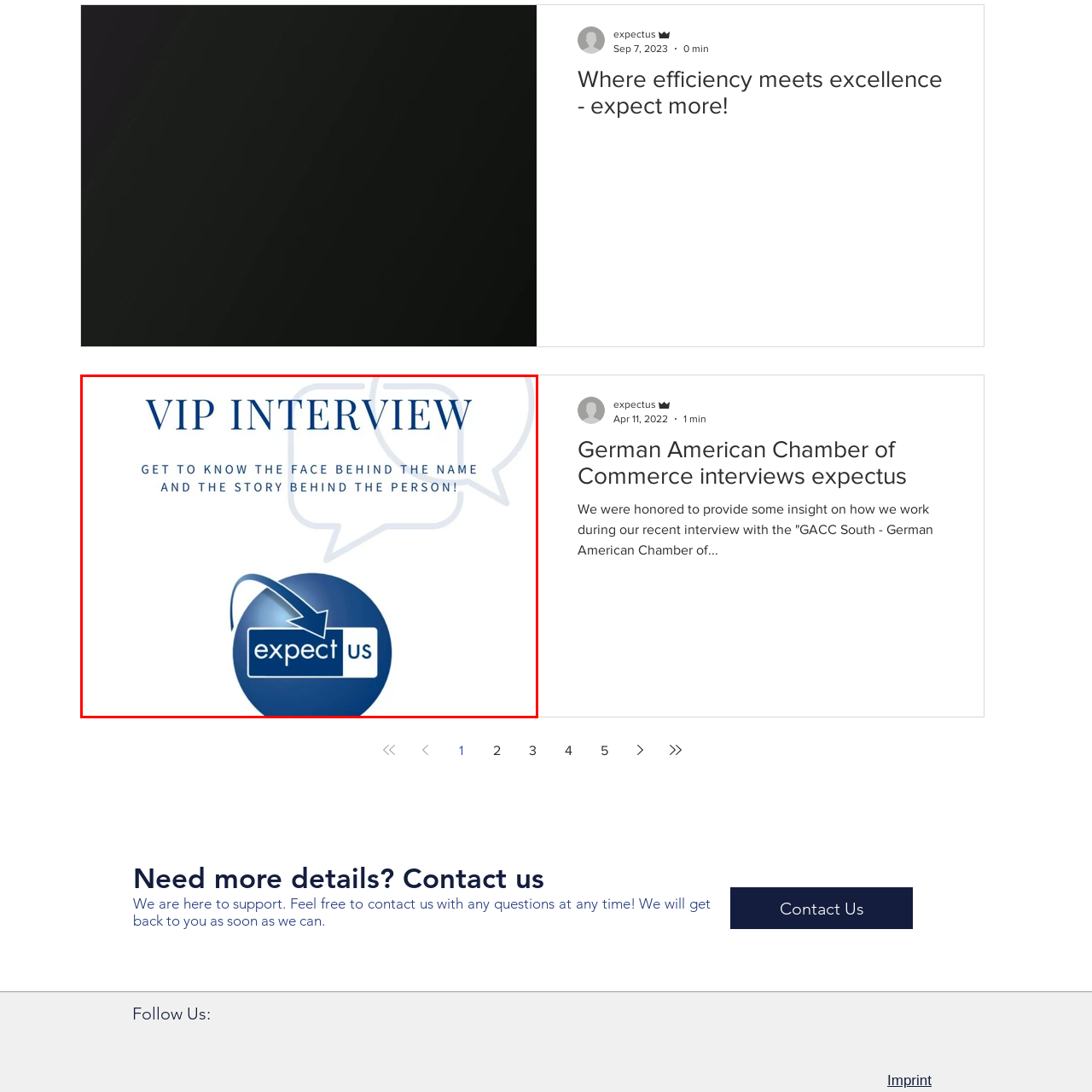Consider the image within the red frame and reply with a brief answer: What shape is the logo in the center?

circular